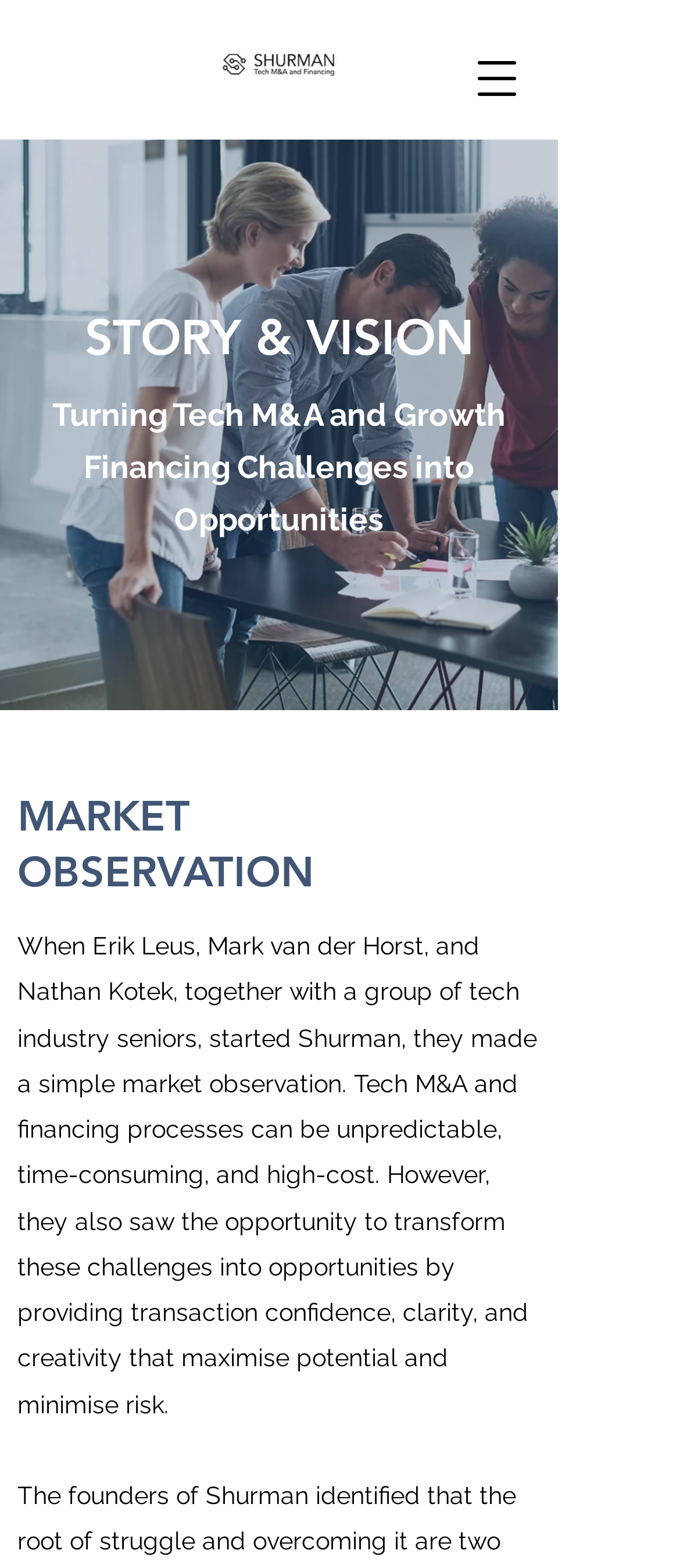Please find and provide the title of the webpage.

STORY & VISION